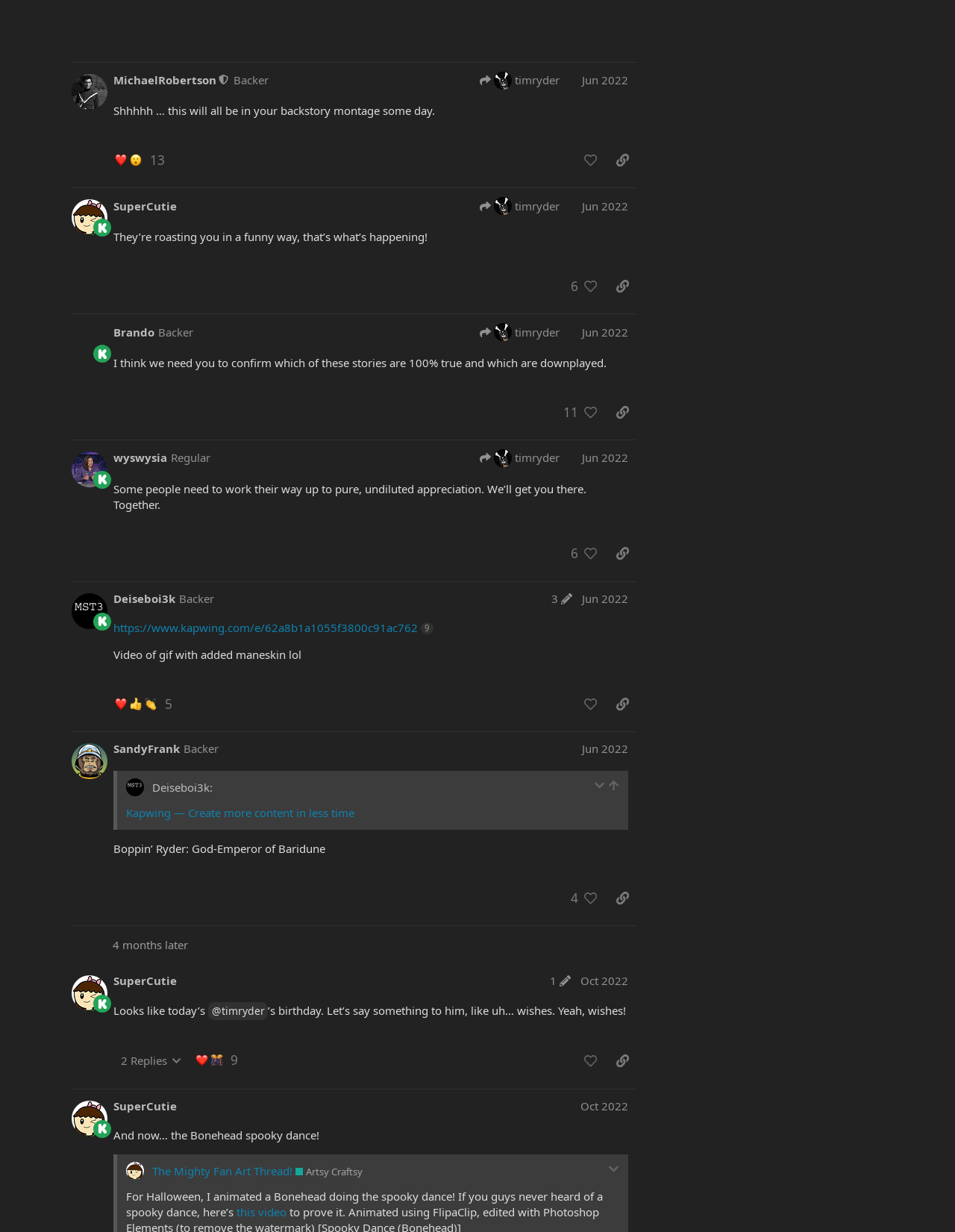How many links are there in the first post?
Give a single word or phrase answer based on the content of the image.

2